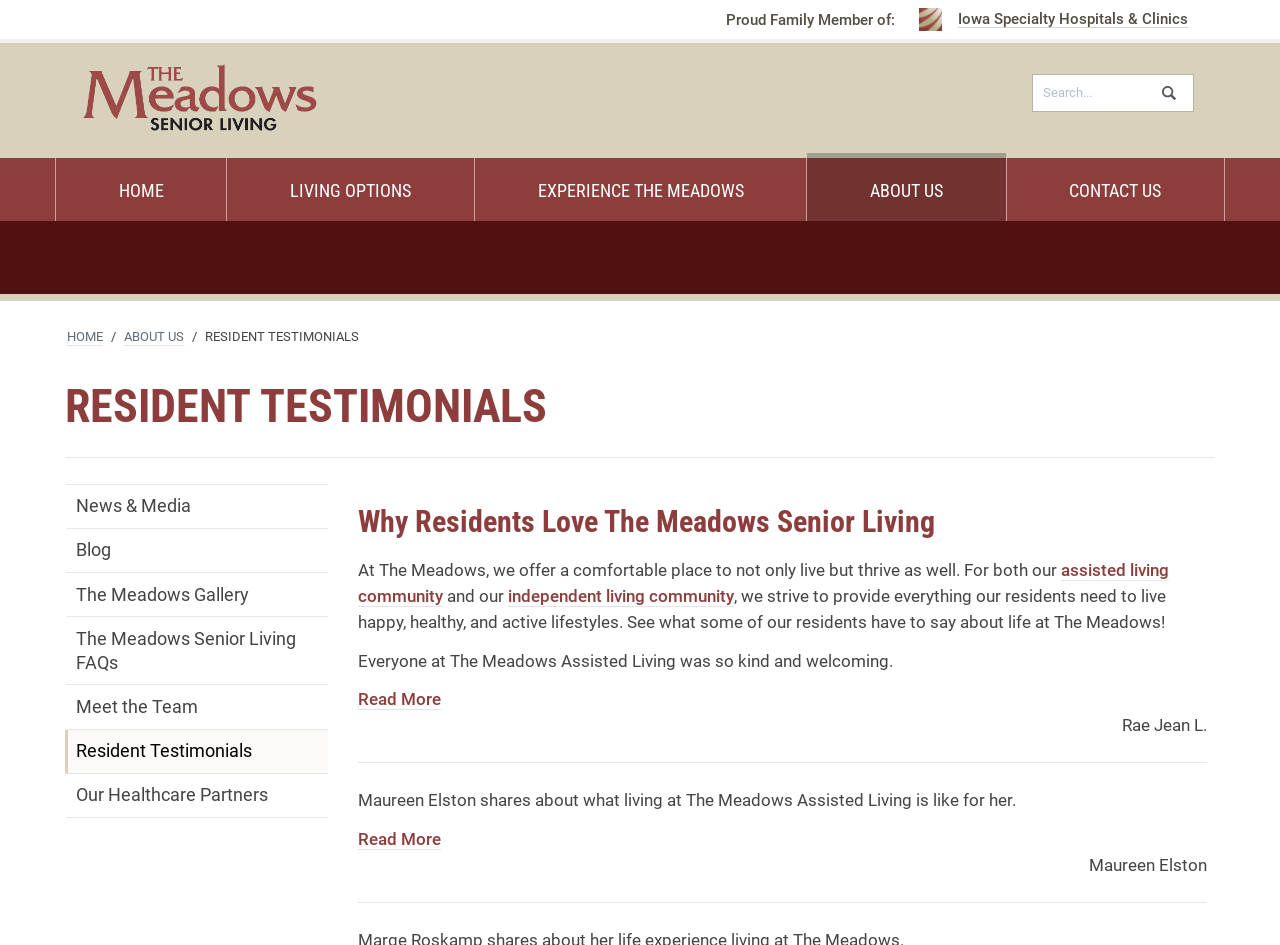Find the bounding box coordinates for the element that must be clicked to complete the instruction: "Search website for:". The coordinates should be four float numbers between 0 and 1, indicated as [left, top, right, bottom].

[0.807, 0.079, 0.932, 0.117]